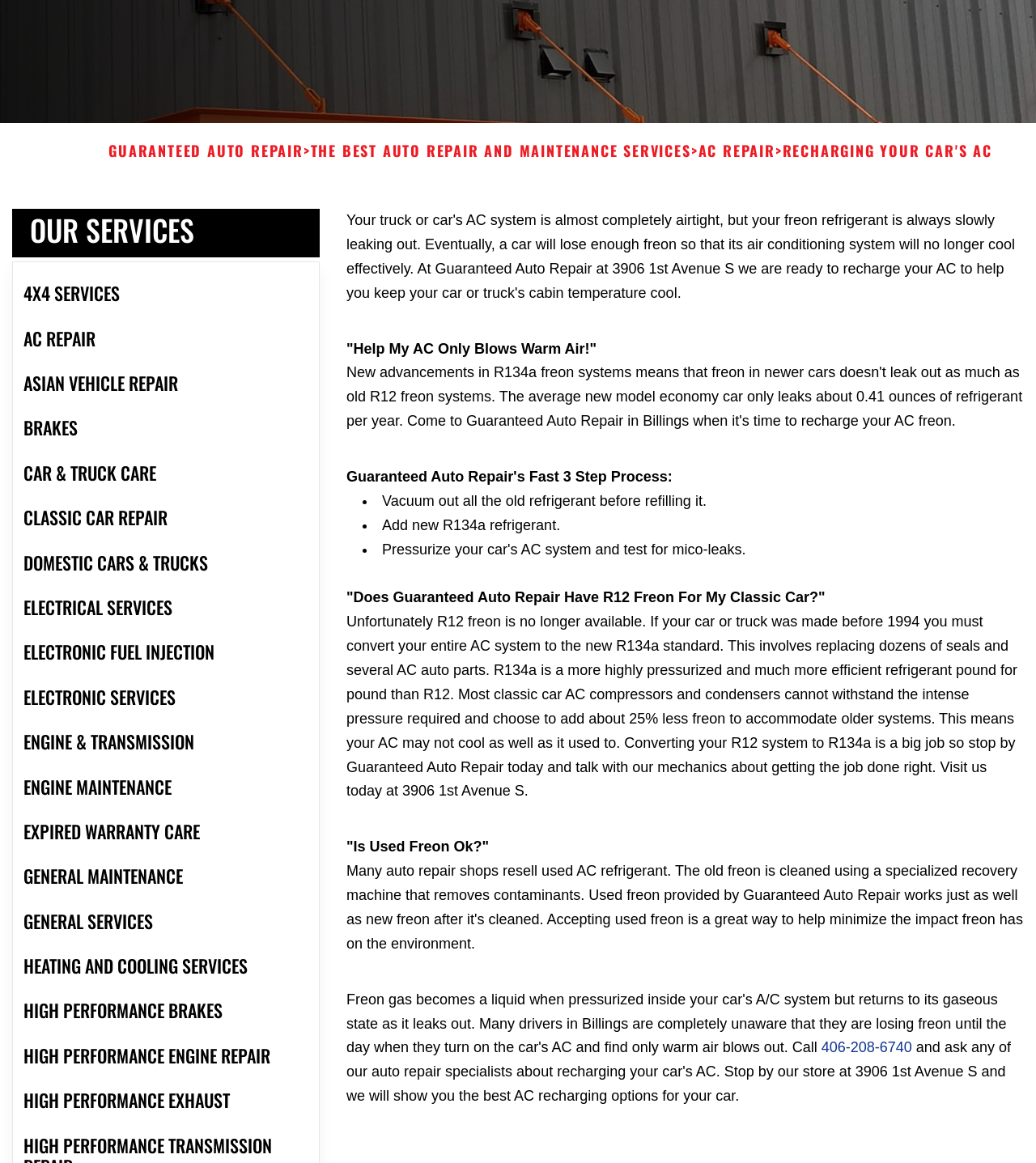Provide the bounding box coordinates of the HTML element this sentence describes: "RECHARGING YOUR CAR'S AC". The bounding box coordinates consist of four float numbers between 0 and 1, i.e., [left, top, right, bottom].

[0.755, 0.123, 0.958, 0.138]